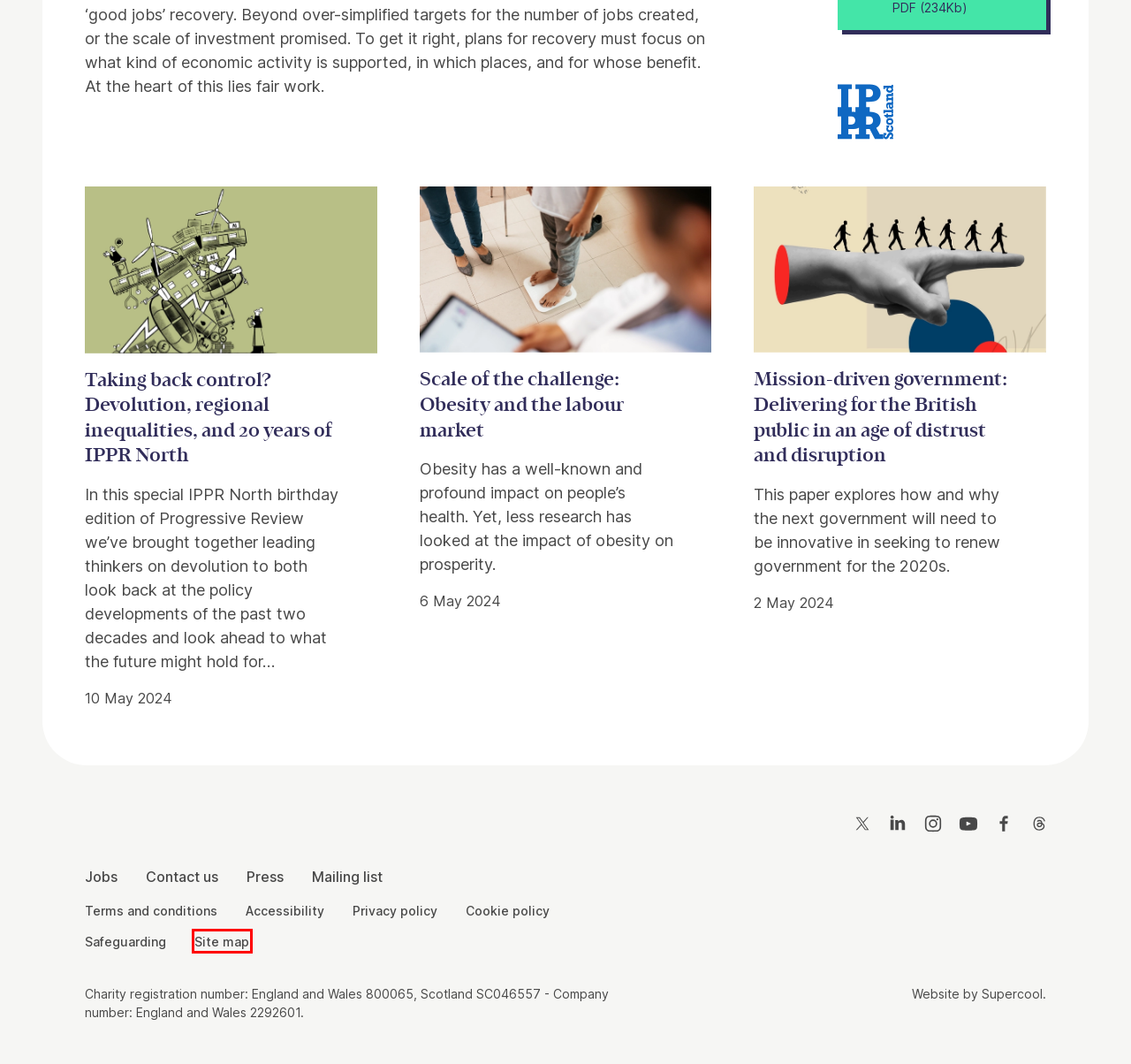Inspect the screenshot of a webpage with a red rectangle bounding box. Identify the webpage description that best corresponds to the new webpage after clicking the element inside the bounding box. Here are the candidates:
A. Events | IPPR
B. IPPR Scotland | IPPR
C. Jobs | IPPR
D. IPPR Media Office | IPPR
E. Who we are | IPPR
F. Site map | IPPR
G. Scale of the challenge: Obesity and the labour market | IPPR
H. Safeguarding | IPPR

F